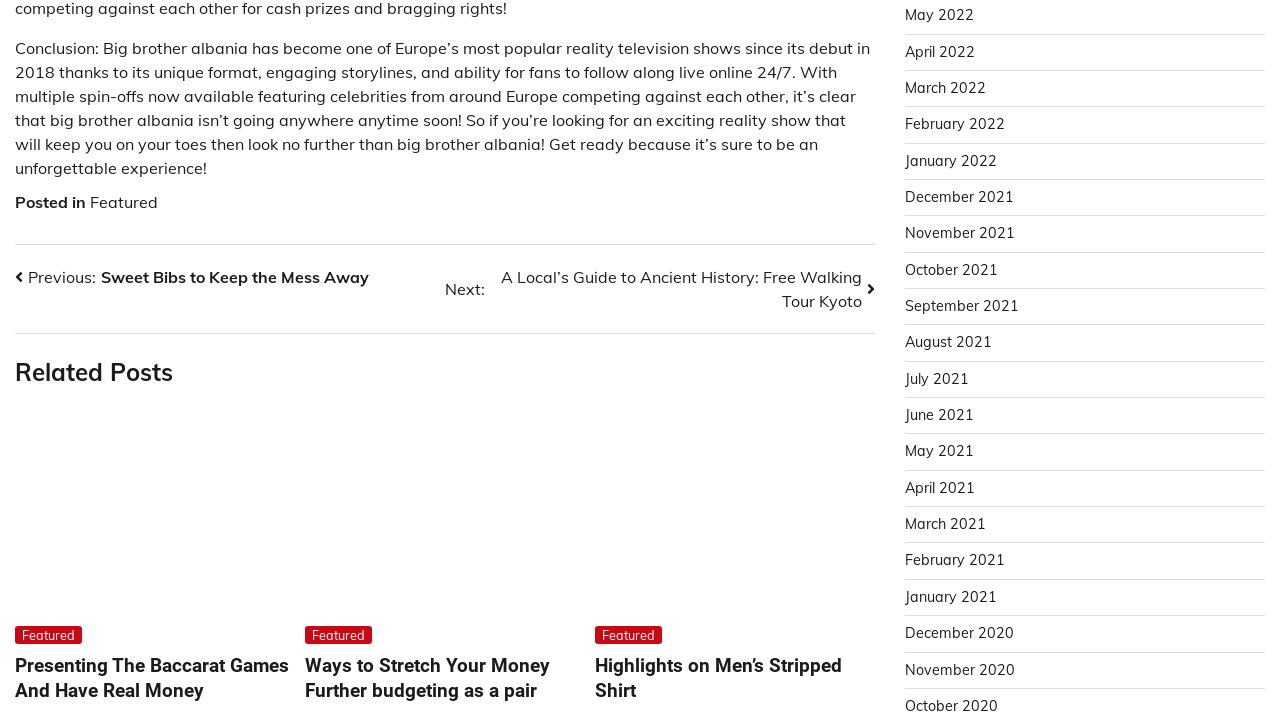Locate the UI element described as follows: "Featured". Return the bounding box coordinates as four float numbers between 0 and 1 in the order [left, top, right, bottom].

[0.238, 0.879, 0.291, 0.905]